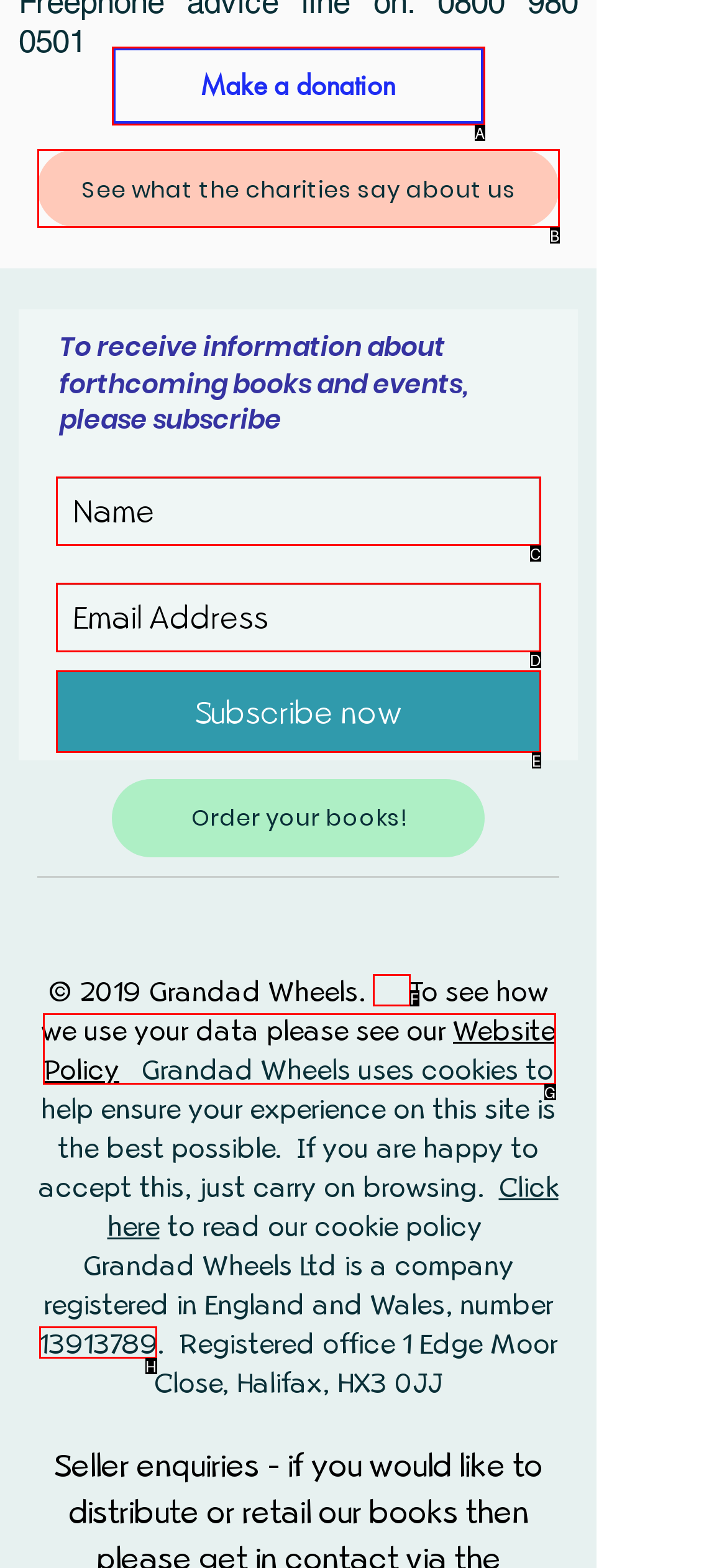Find the option you need to click to complete the following instruction: Make a donation
Answer with the corresponding letter from the choices given directly.

A